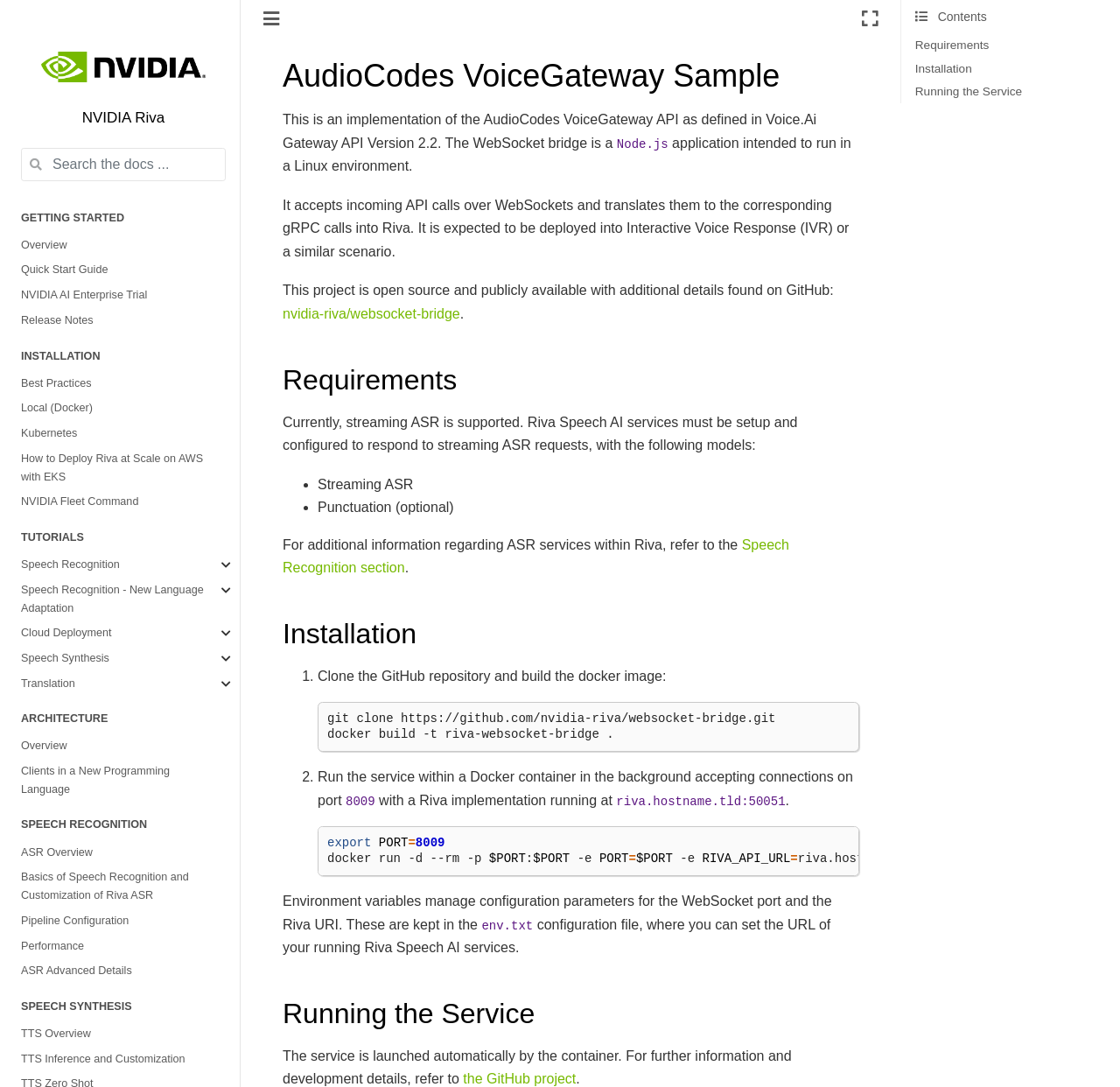Can you specify the bounding box coordinates of the area that needs to be clicked to fulfill the following instruction: "Search the docs"?

[0.019, 0.136, 0.202, 0.166]